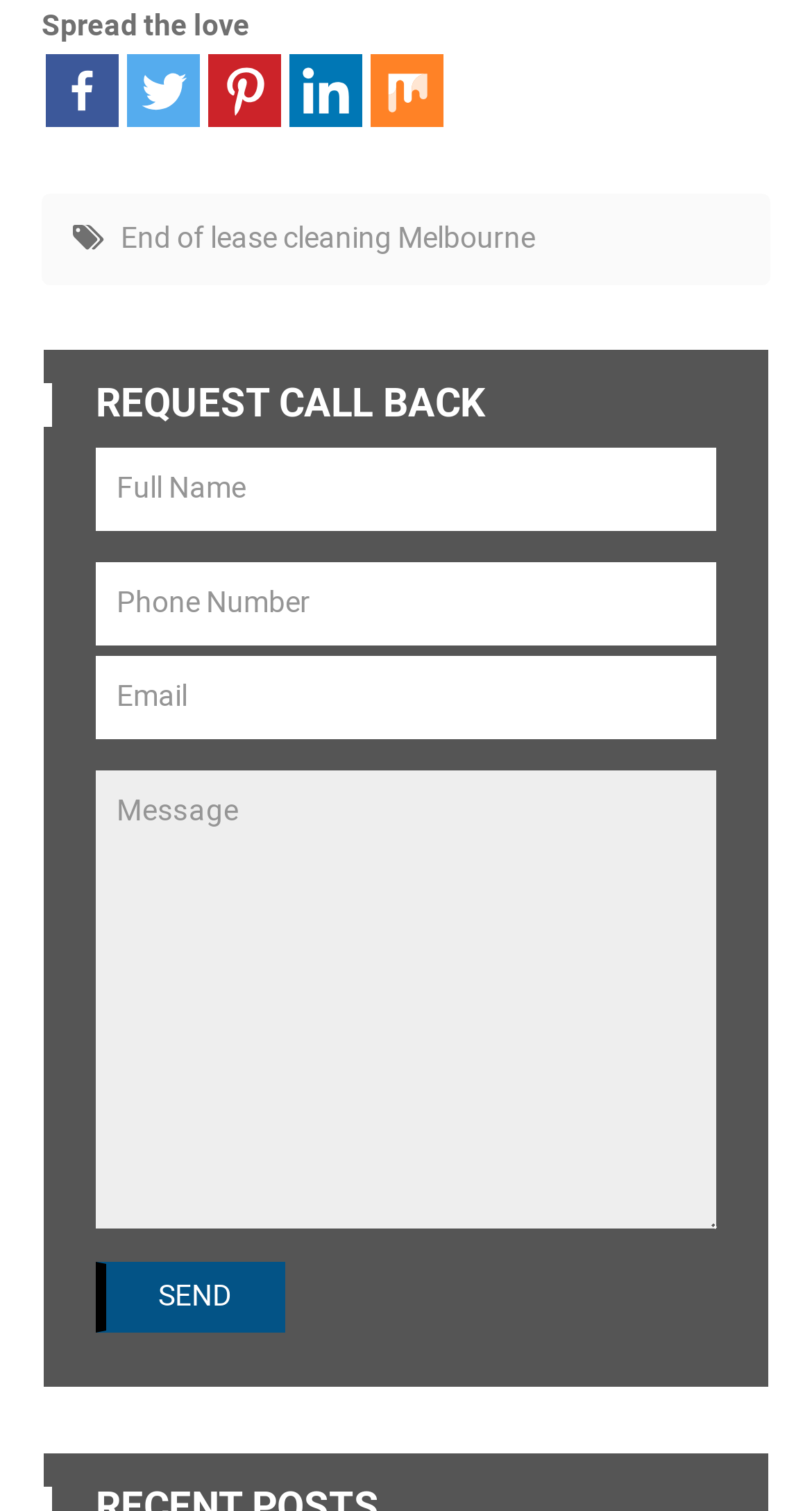Pinpoint the bounding box coordinates of the area that should be clicked to complete the following instruction: "Click on End of lease cleaning Melbourne". The coordinates must be given as four float numbers between 0 and 1, i.e., [left, top, right, bottom].

[0.149, 0.147, 0.659, 0.17]